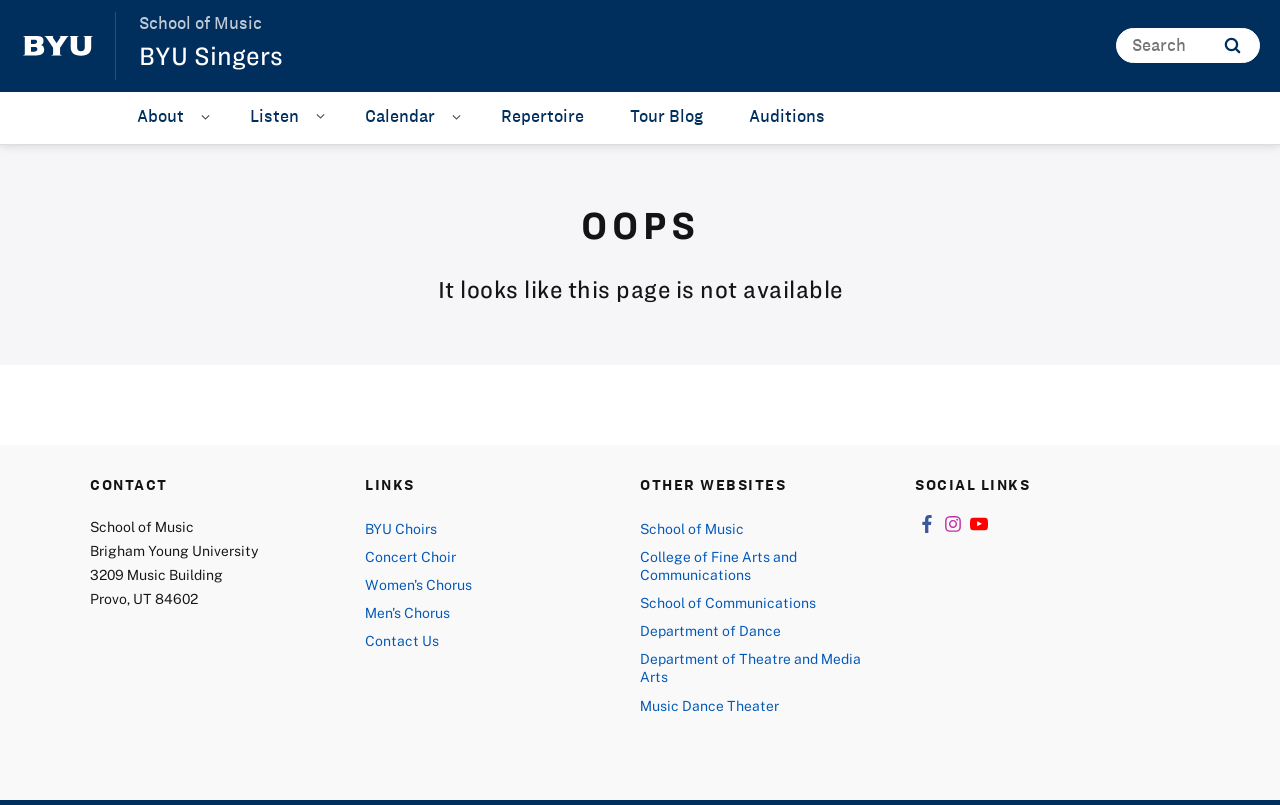Identify the bounding box coordinates of the element that should be clicked to fulfill this task: "Go to home page". The coordinates should be provided as four float numbers between 0 and 1, i.e., [left, top, right, bottom].

[0.018, 0.045, 0.072, 0.07]